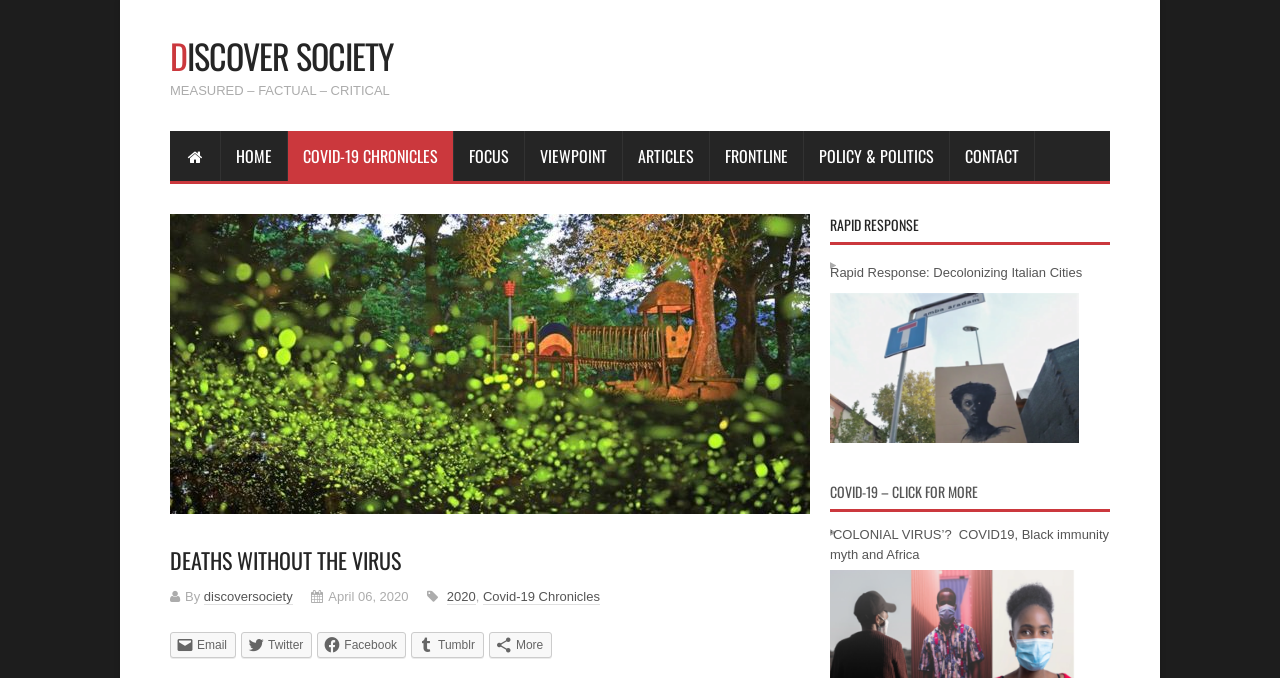Show me the bounding box coordinates of the clickable region to achieve the task as per the instruction: "go to home page".

[0.173, 0.192, 0.225, 0.266]